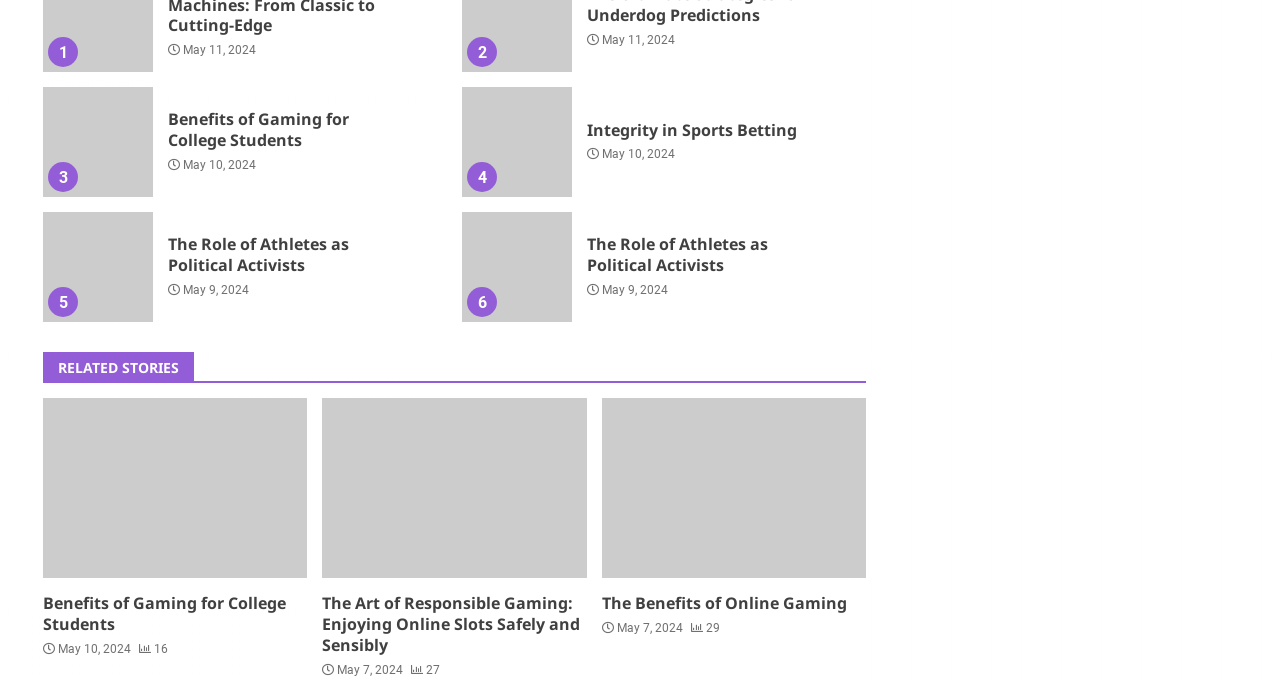Respond with a single word or phrase:
How many comments does the article 'The Benefits of Online Gaming' have?

29